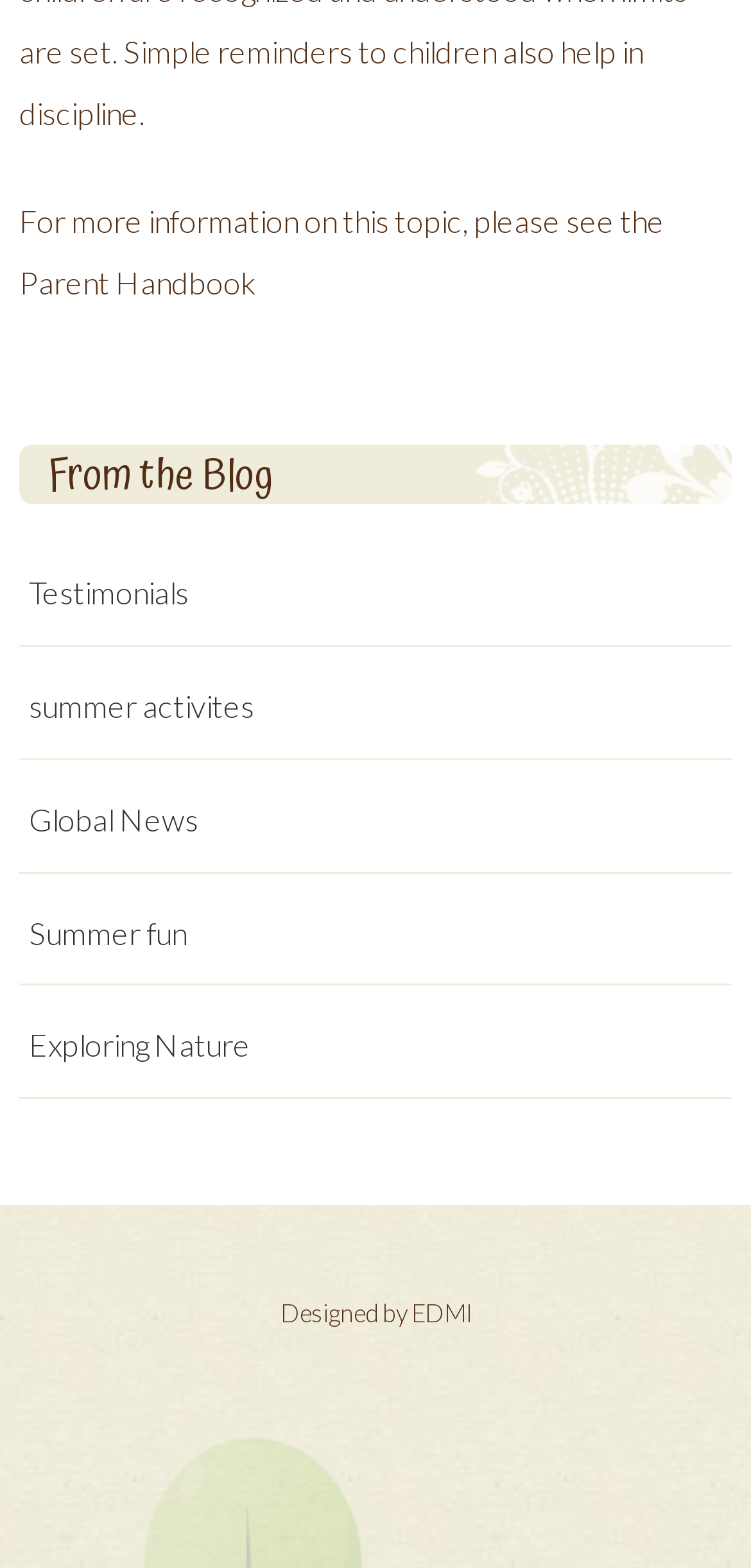Give a concise answer using one word or a phrase to the following question:
What is the purpose of the 'From the Blog' section?

To provide blog posts